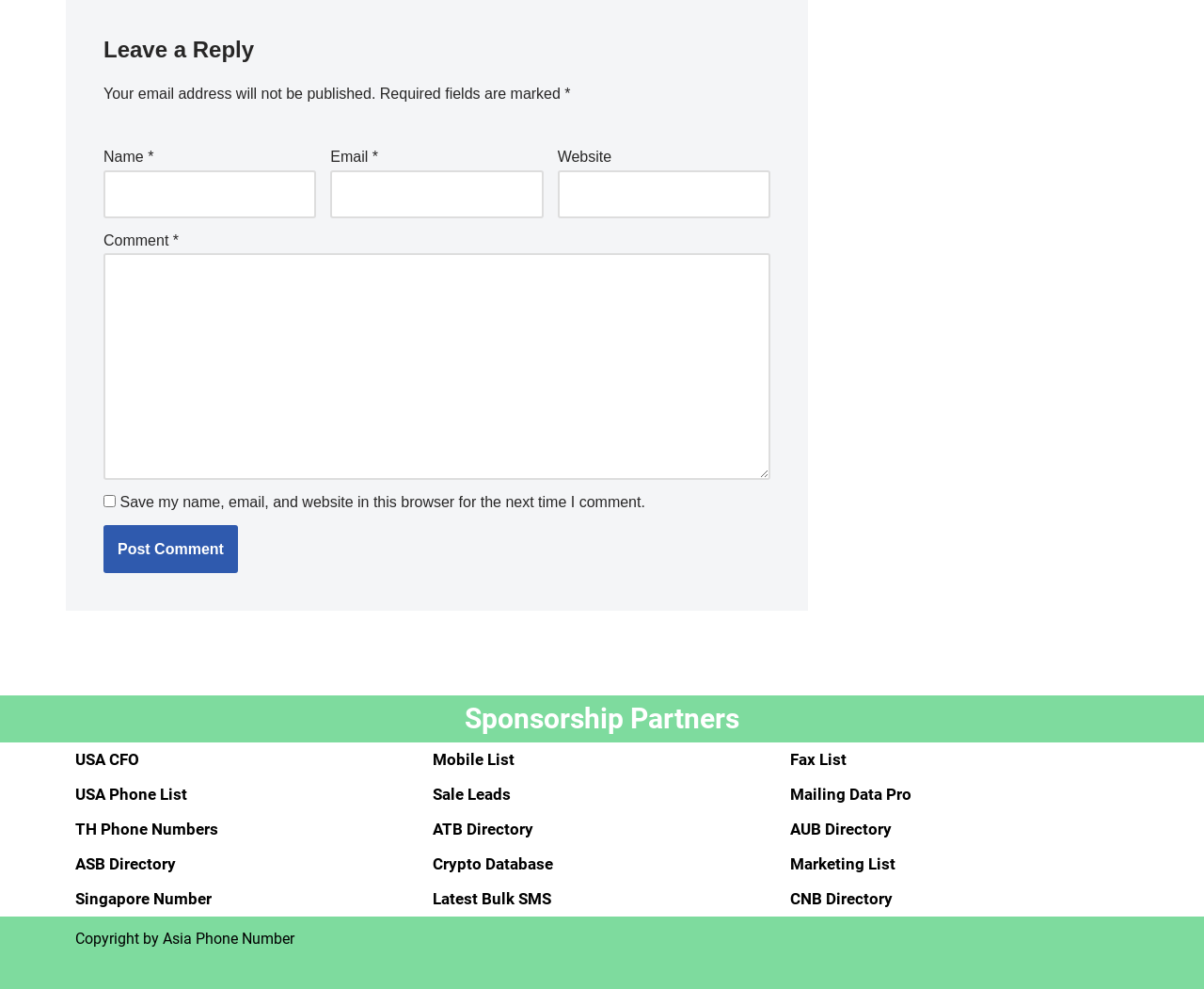Determine the bounding box coordinates of the region that needs to be clicked to achieve the task: "Enter your email address".

[0.274, 0.172, 0.451, 0.221]